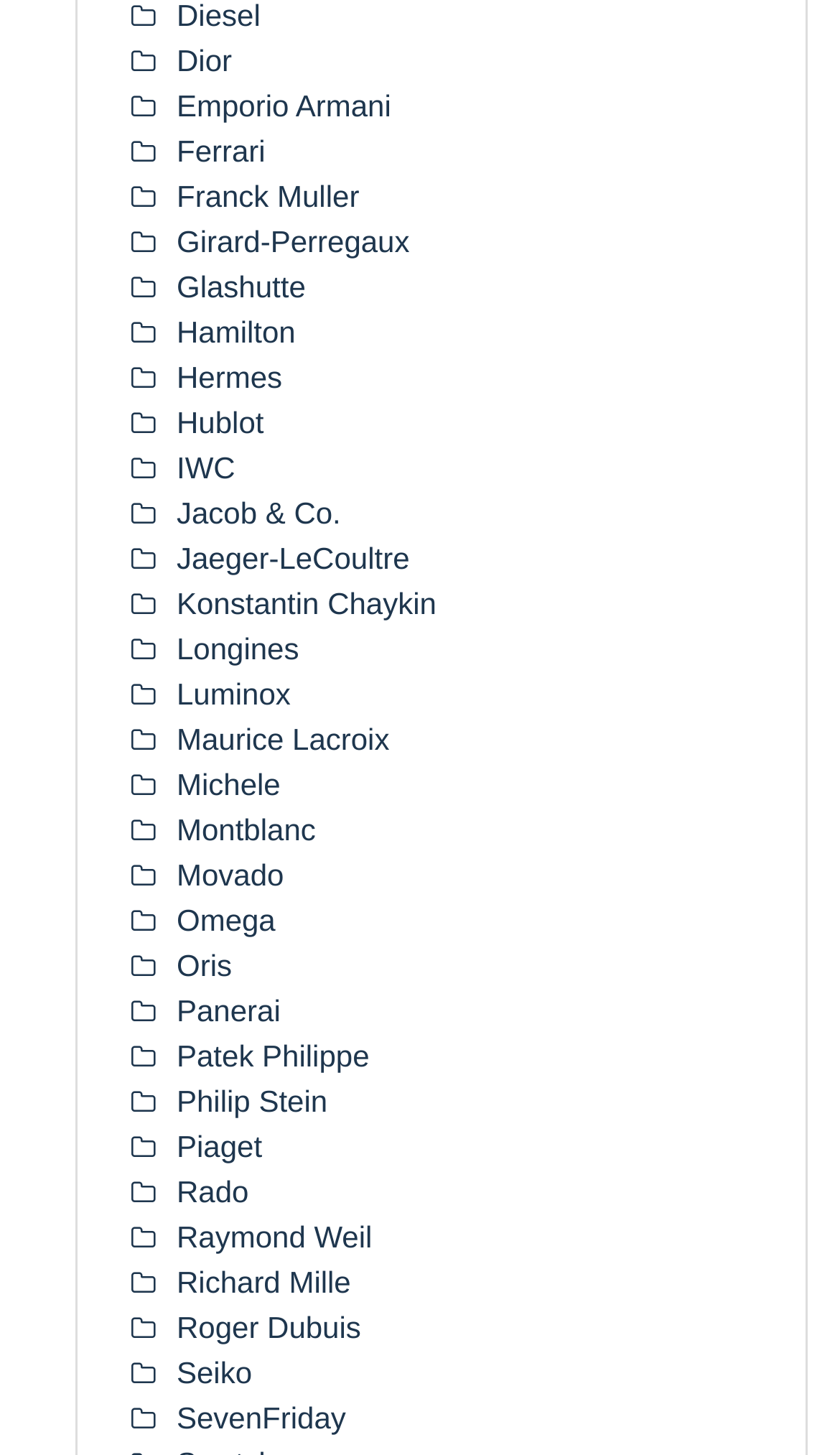Answer the following in one word or a short phrase: 
How many brands are listed?

30